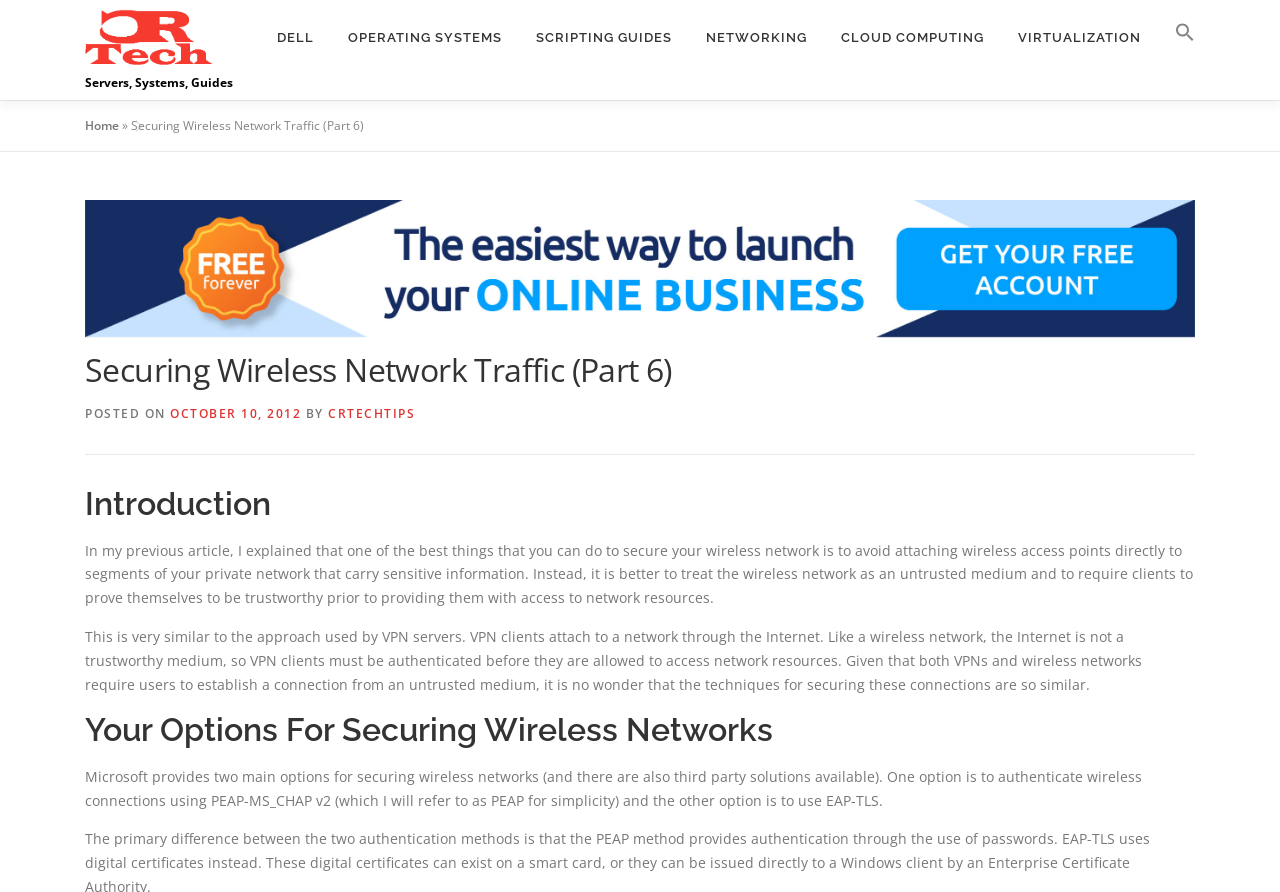Could you identify the text that serves as the heading for this webpage?

Securing Wireless Network Traffic (Part 6)